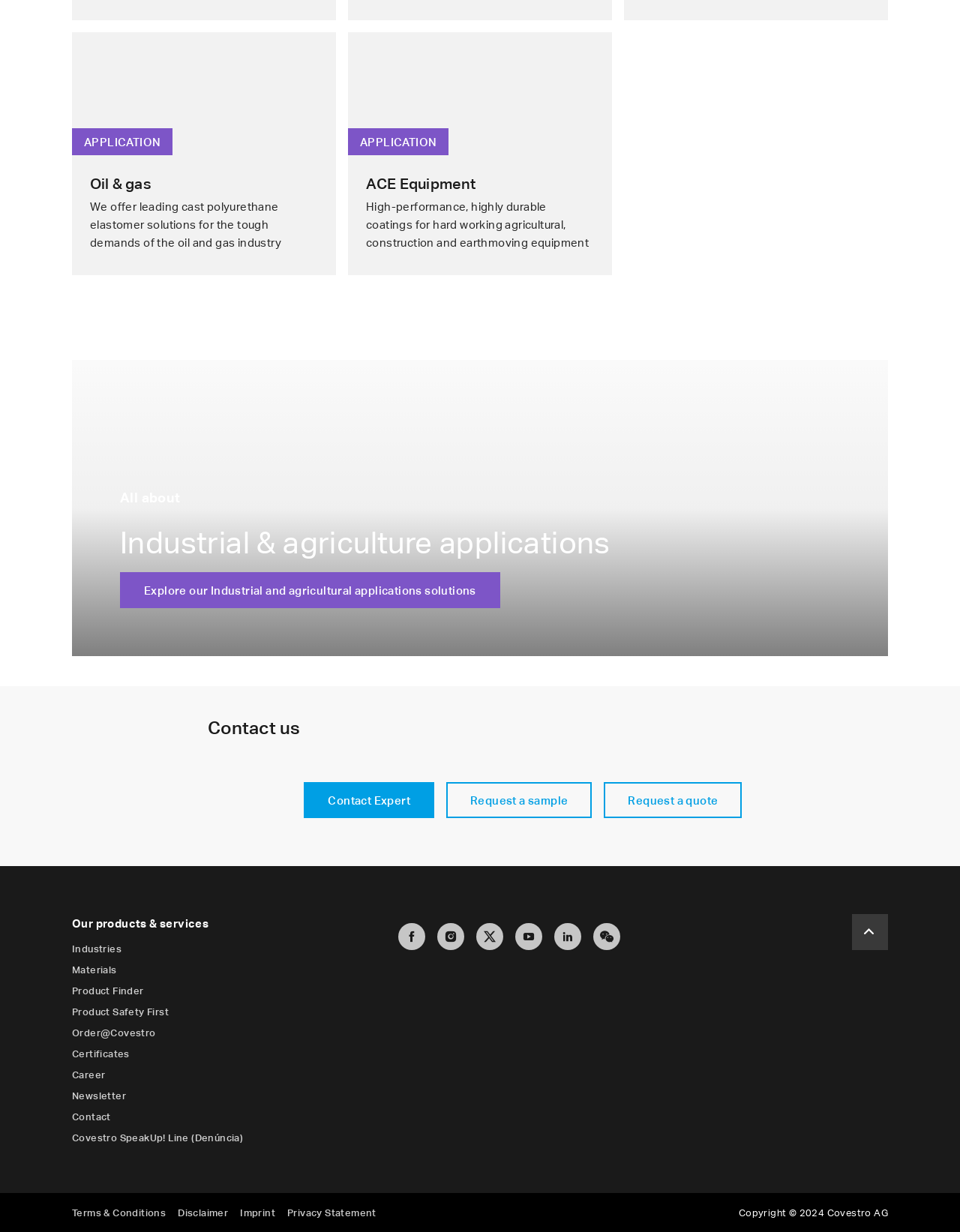Identify the bounding box coordinates necessary to click and complete the given instruction: "Explore industrial and agricultural applications solutions".

[0.125, 0.465, 0.521, 0.494]